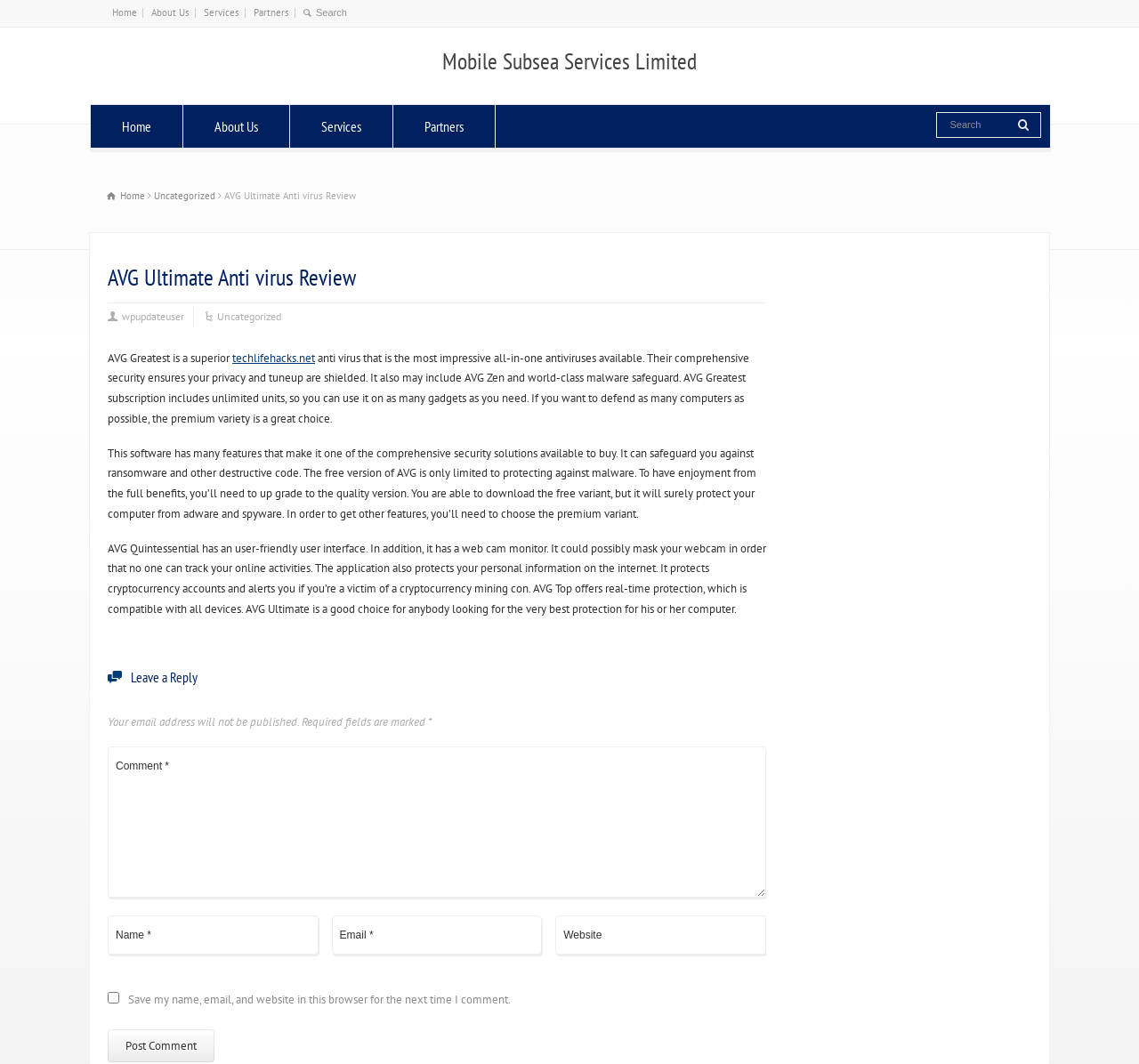Generate an in-depth caption that captures all aspects of the webpage.

This webpage is a review of AVG Ultimate Anti-virus software. At the top, there is a navigation menu with links to "Home", "About Us", "Services", and "Partners". Next to the navigation menu, there is a search box. 

Below the navigation menu, there is a heading that reads "Mobile Subsea Services Limited". Underneath this heading, there is another navigation menu with the same links as before. 

On the left side of the page, there is a table of contents with links to "Home", "Uncategorized", and an icon representing "Home". 

The main content of the page is an article reviewing AVG Ultimate Anti-virus software. The article has a heading that reads "AVG Ultimate Anti virus Review". The review describes the features and benefits of the software, including its comprehensive security, malware protection, and user-friendly interface. 

The review is divided into several paragraphs, each describing a different aspect of the software. There are also links to external websites, such as "techlifehacks.net", within the review. 

At the bottom of the page, there is a comment section where users can leave a reply. The comment section has fields for users to enter their name, email, and website, as well as a checkbox to save their information for future comments. There is also a "Post Comment" button.